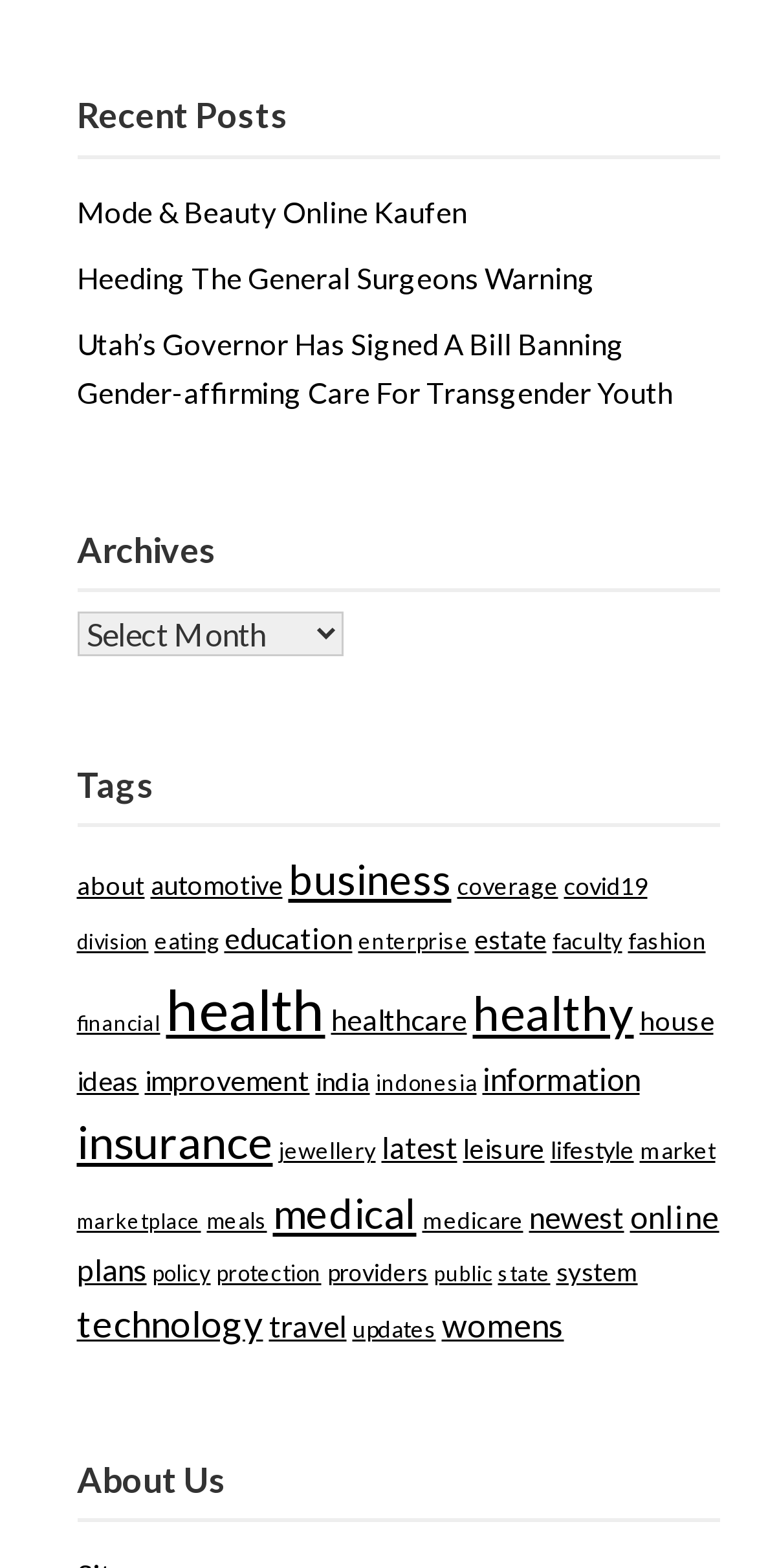Give a succinct answer to this question in a single word or phrase: 
How many links are under the 'Tags' heading?

24